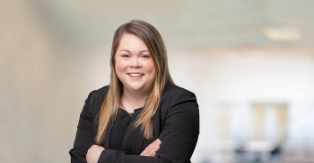What is Joanna wearing?
Please provide a comprehensive answer based on the visual information in the image.

According to the image description, Joanna is dressed in a polished black blazer, which adds to her professional demeanor, indicating that she is wearing a formal attire.